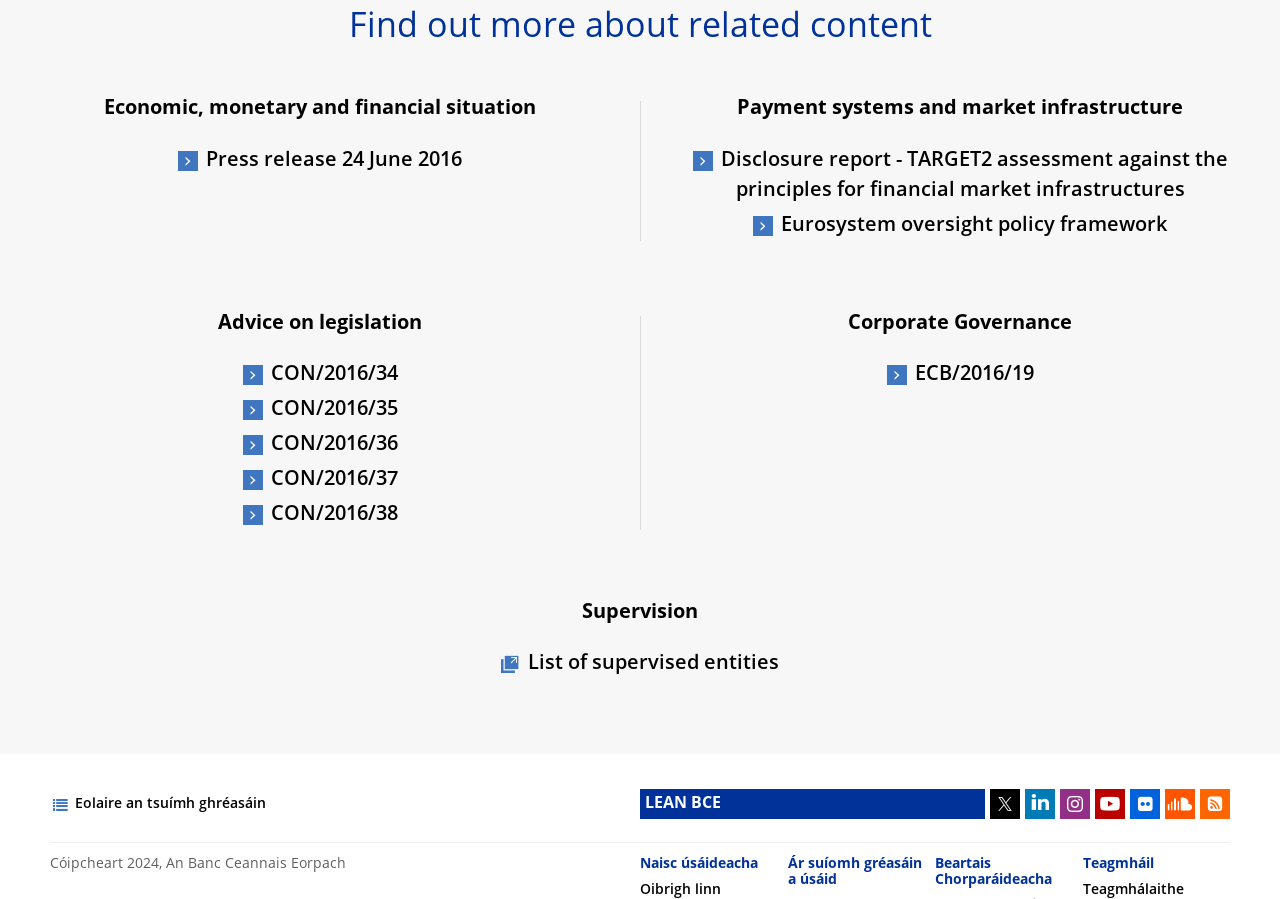Pinpoint the bounding box coordinates of the area that should be clicked to complete the following instruction: "Access Disclosure report - TARGET2 assessment against the principles for financial market infrastructures". The coordinates must be given as four float numbers between 0 and 1, i.e., [left, top, right, bottom].

[0.539, 0.162, 0.961, 0.229]